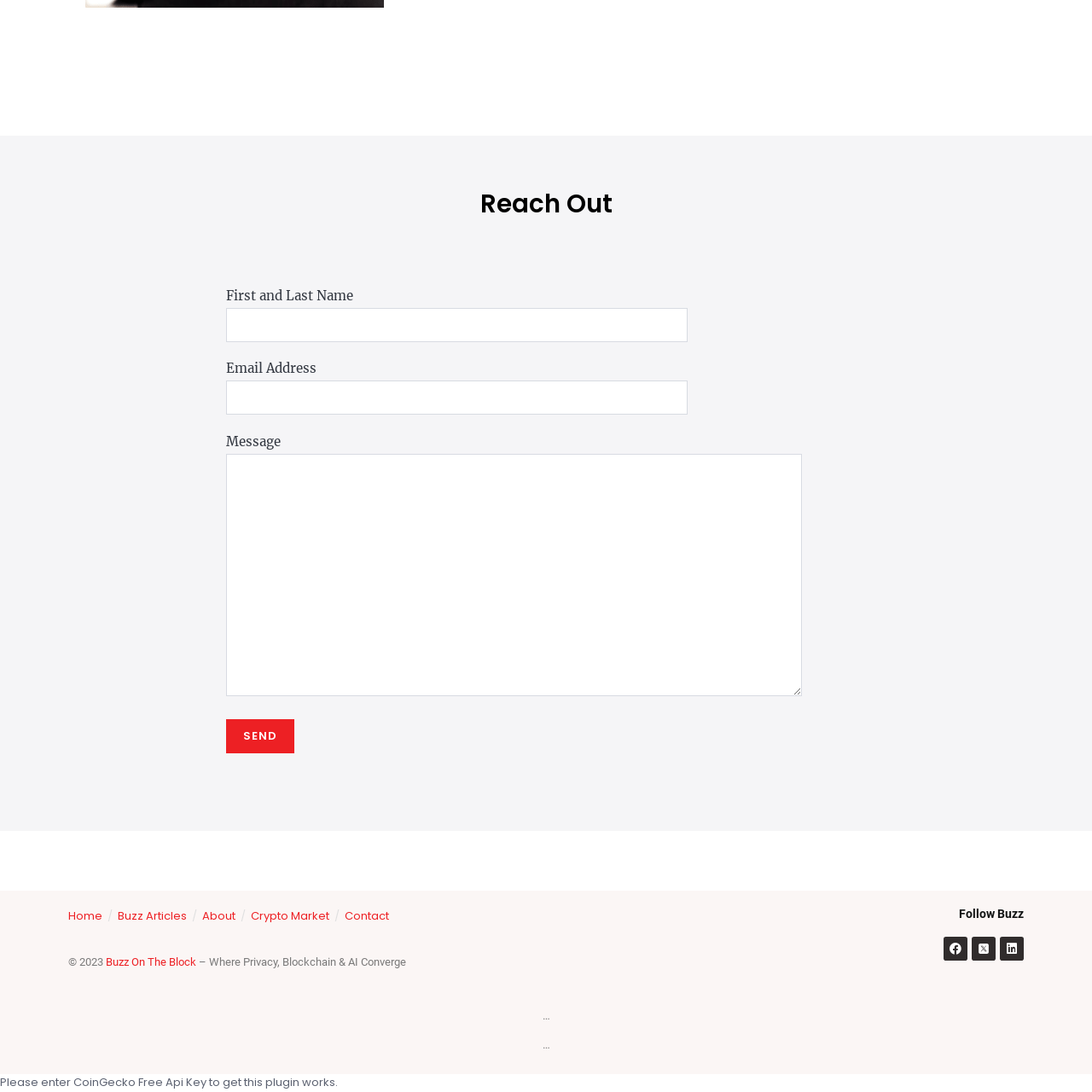Carefully examine the image and provide an in-depth answer to the question: How many social media links are available on this webpage?

There are three social media links available on this webpage: Facebook, an unknown platform (represented by an image), and Linkedin. These links are located at the bottom right corner of the webpage.